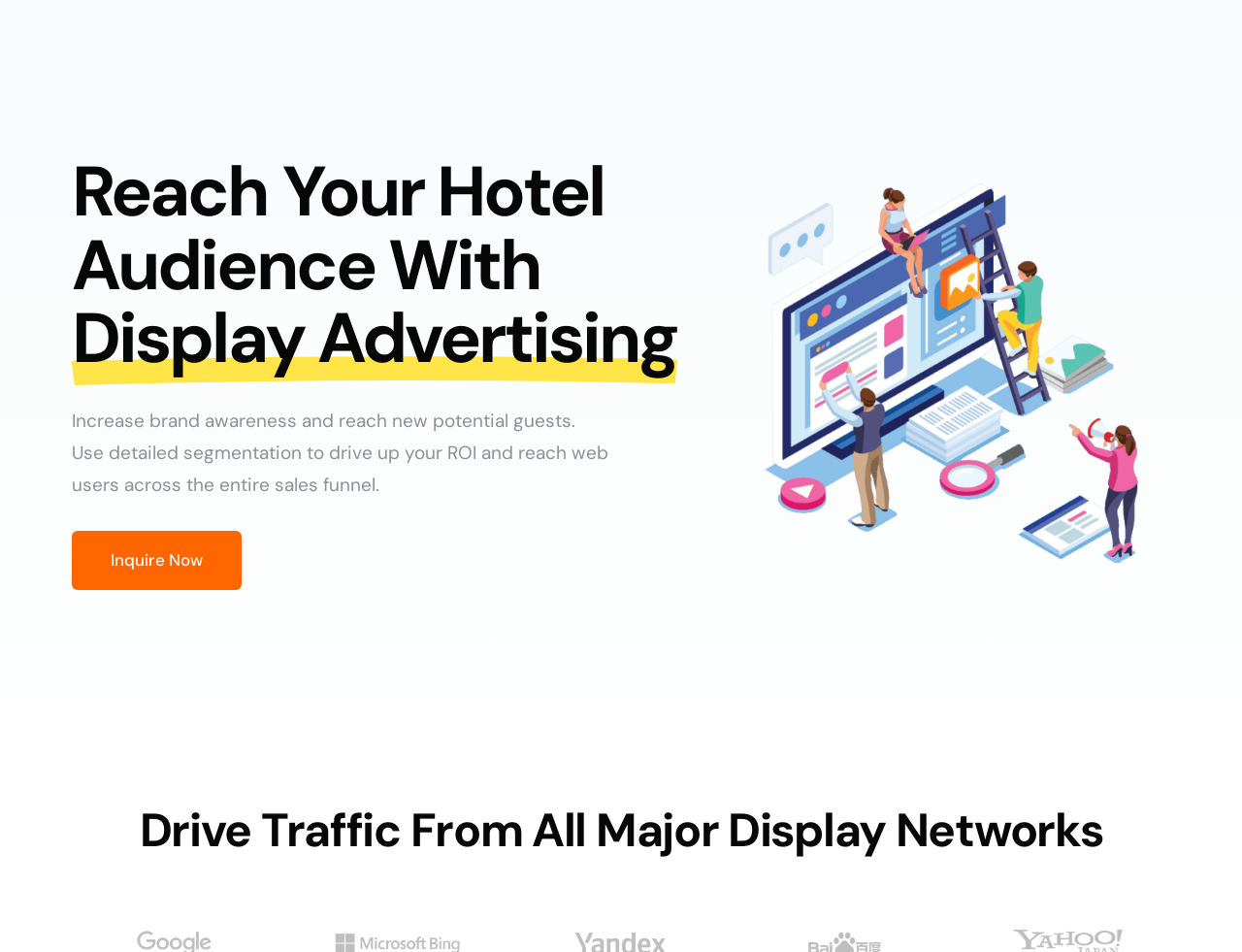Bounding box coordinates are given in the format (top-left x, top-left y, bottom-right x, bottom-right y). All values should be floating point numbers between 0 and 1. Provide the bounding box coordinate for the UI element described as: E-commerce & Digital Marketing

[0.332, 0.187, 0.551, 0.223]